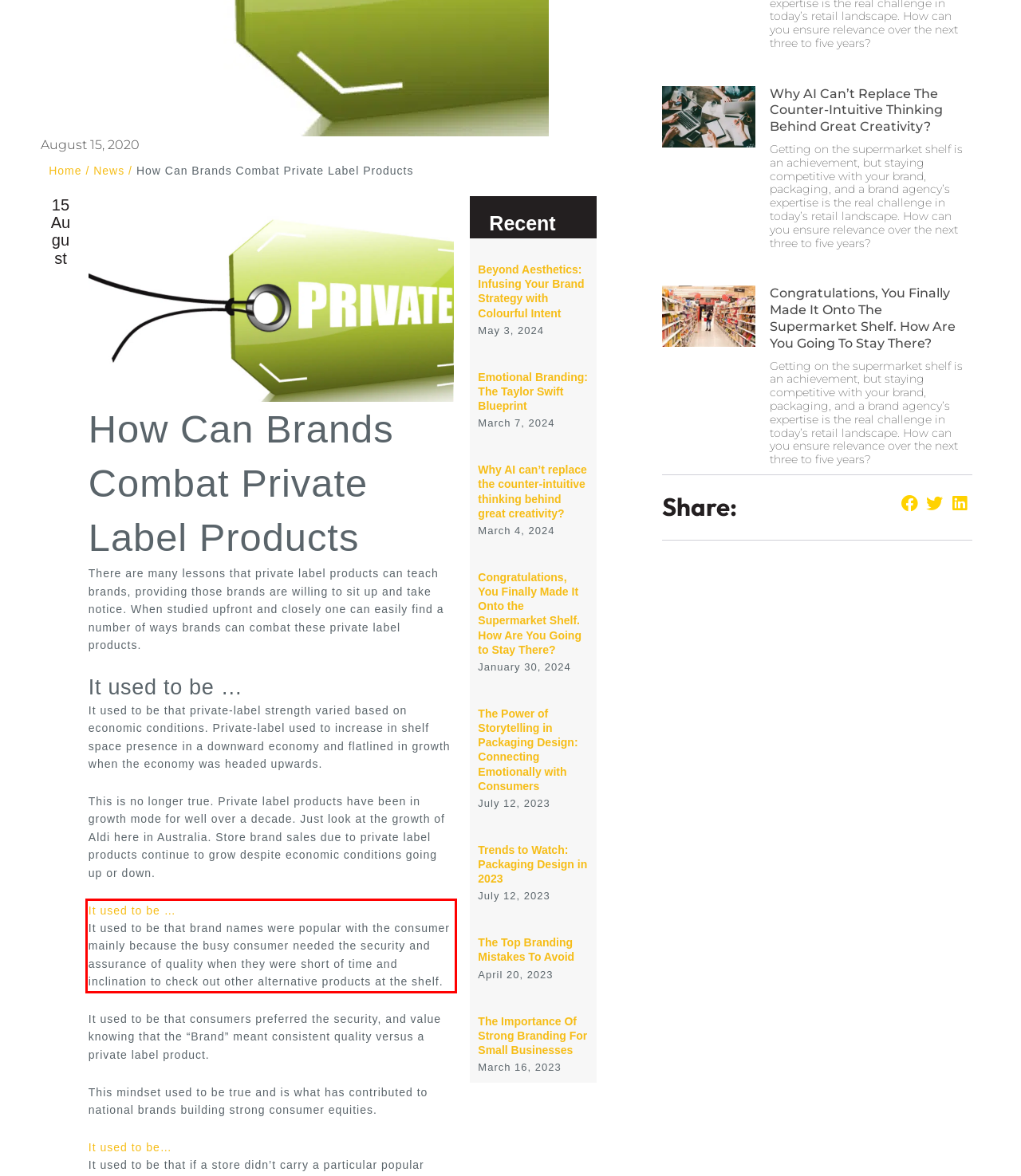Inspect the webpage screenshot that has a red bounding box and use OCR technology to read and display the text inside the red bounding box.

It used to be … It used to be that brand names were popular with the consumer mainly because the busy consumer needed the security and assurance of quality when they were short of time and inclination to check out other alternative products at the shelf.